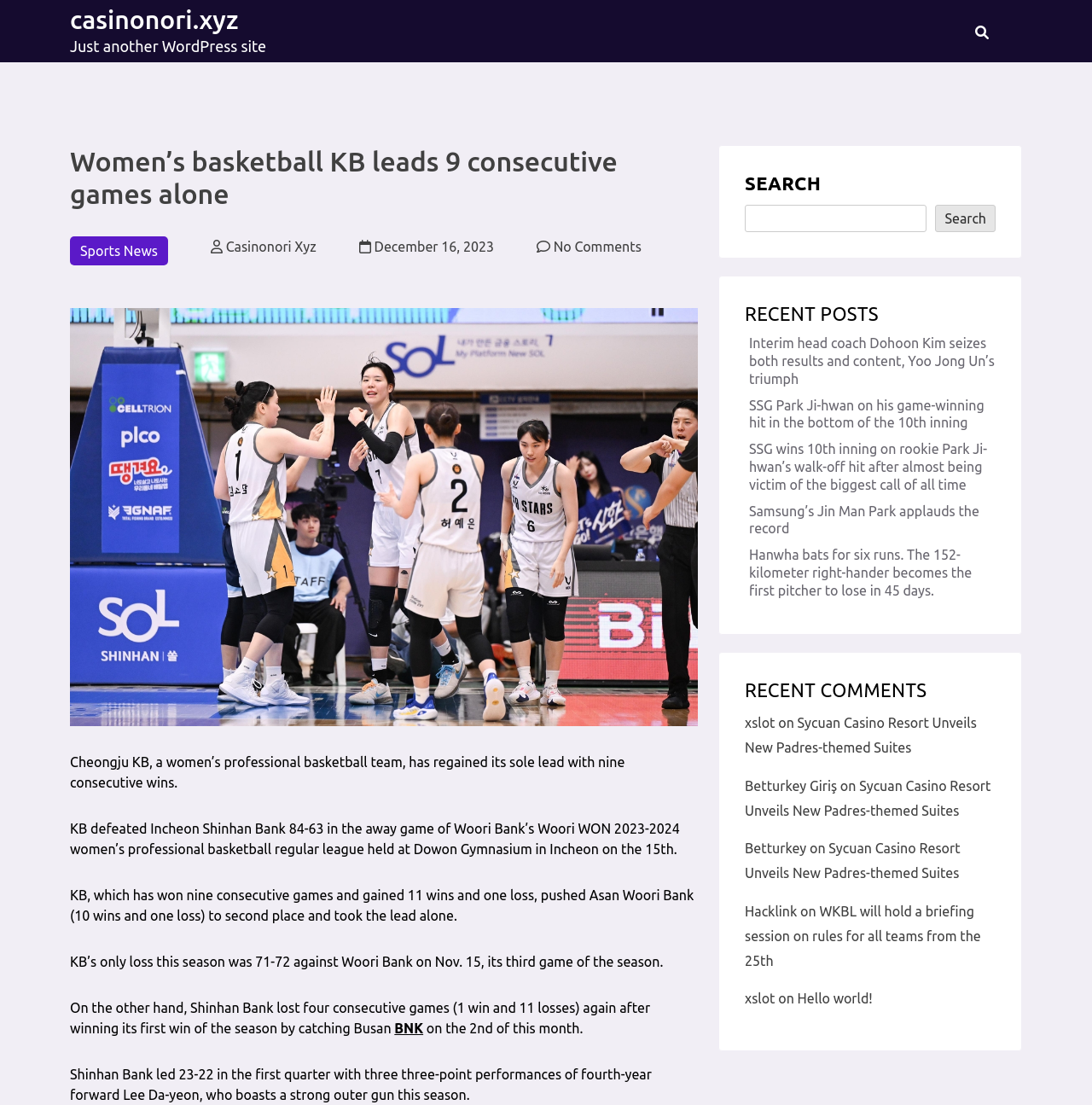Please provide the bounding box coordinates for the element that needs to be clicked to perform the instruction: "Go to the sports news page". The coordinates must consist of four float numbers between 0 and 1, formatted as [left, top, right, bottom].

[0.073, 0.22, 0.145, 0.234]